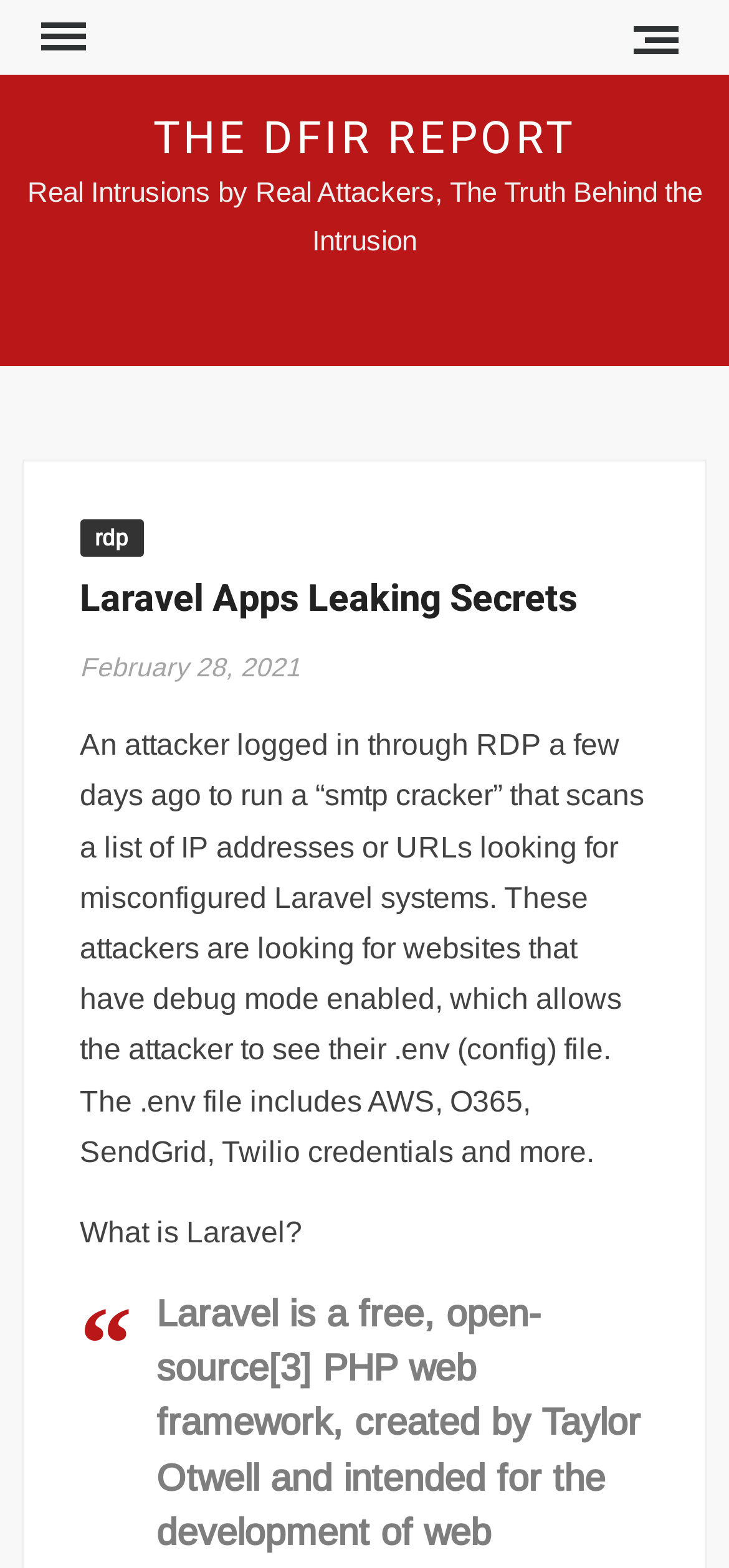Give a concise answer of one word or phrase to the question: 
What type of credentials are stored in the .env file?

AWS, O365, SendGrid, Twilio